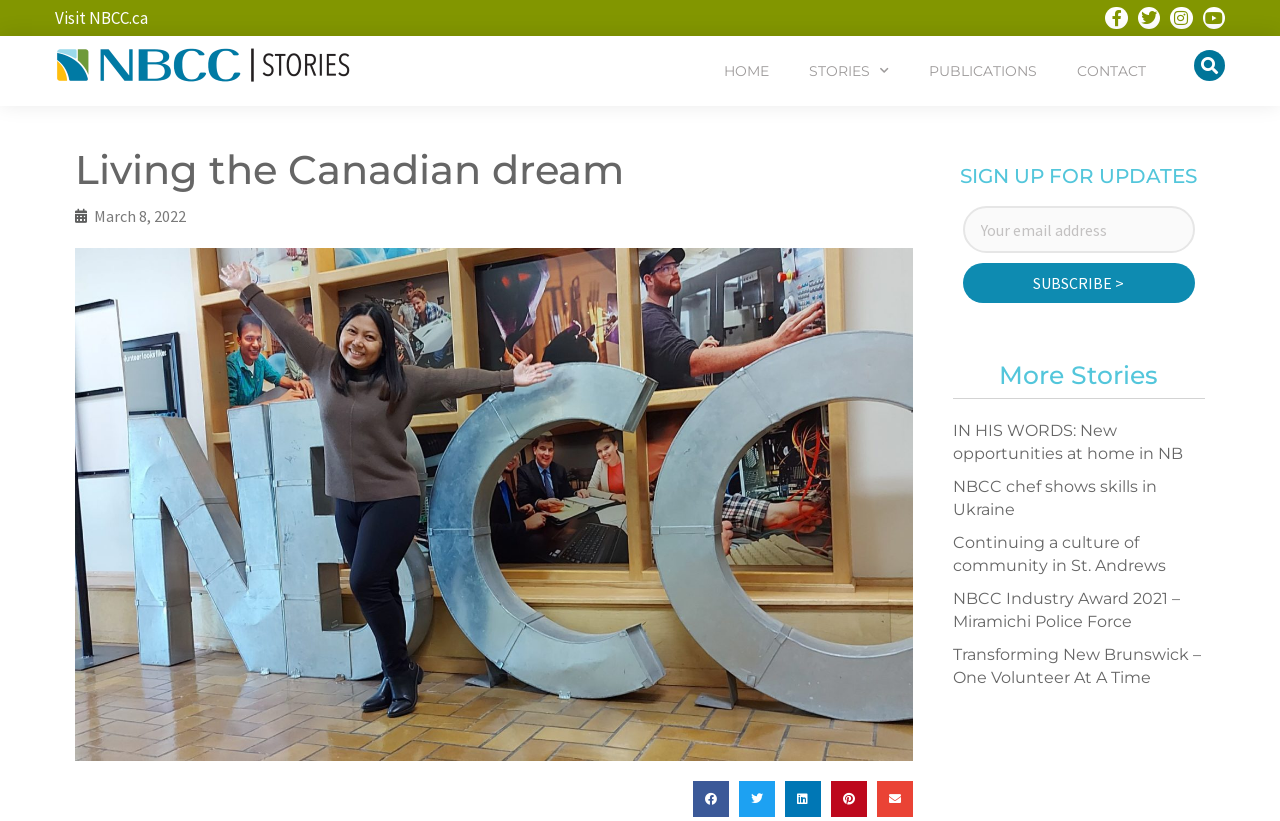How many articles are displayed on the webpage?
Please describe in detail the information shown in the image to answer the question.

I counted the number of article elements, each containing a heading and a link, which totals 4.